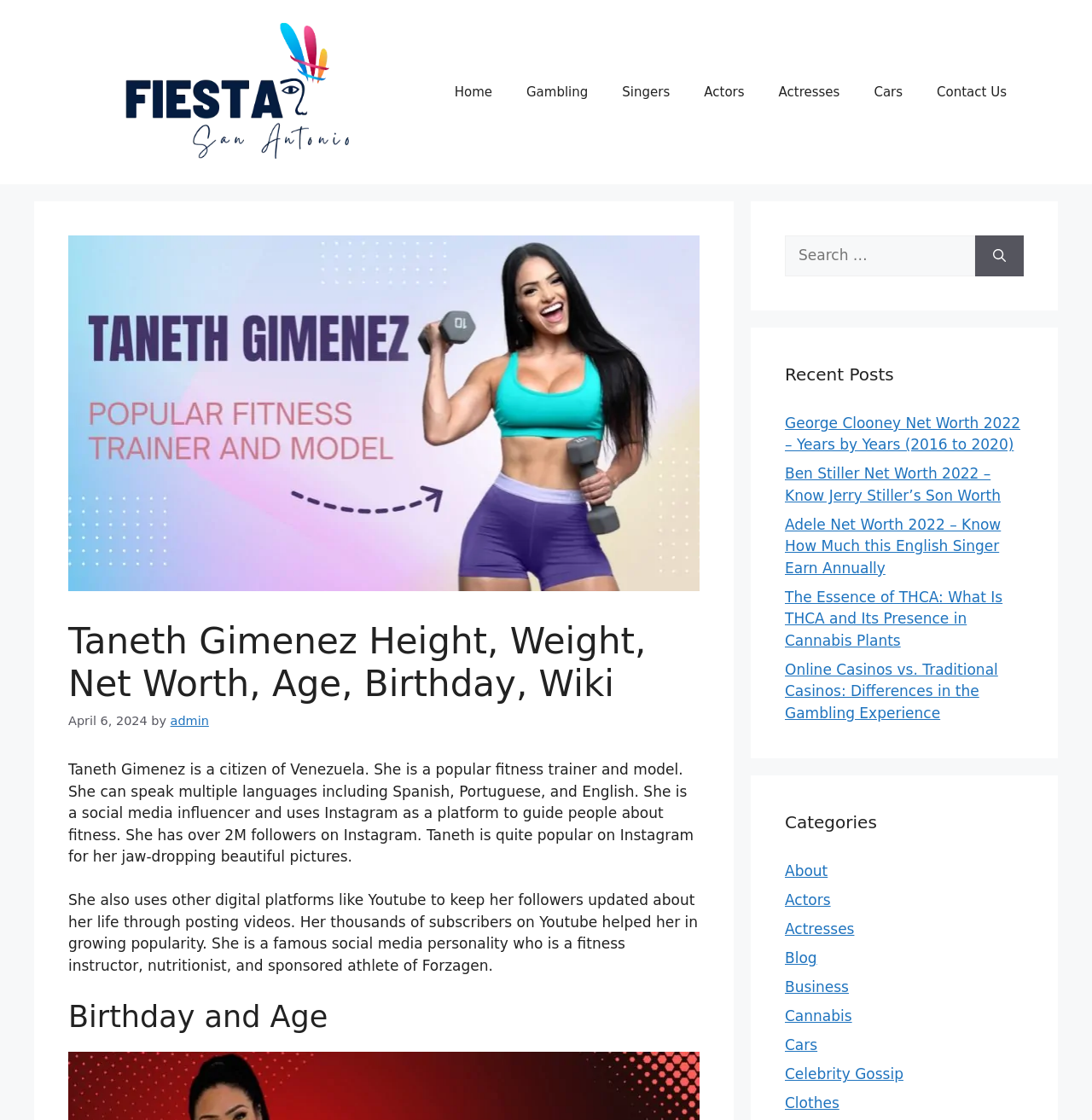Please specify the coordinates of the bounding box for the element that should be clicked to carry out this instruction: "Sign up for the mailing list". The coordinates must be four float numbers between 0 and 1, formatted as [left, top, right, bottom].

None